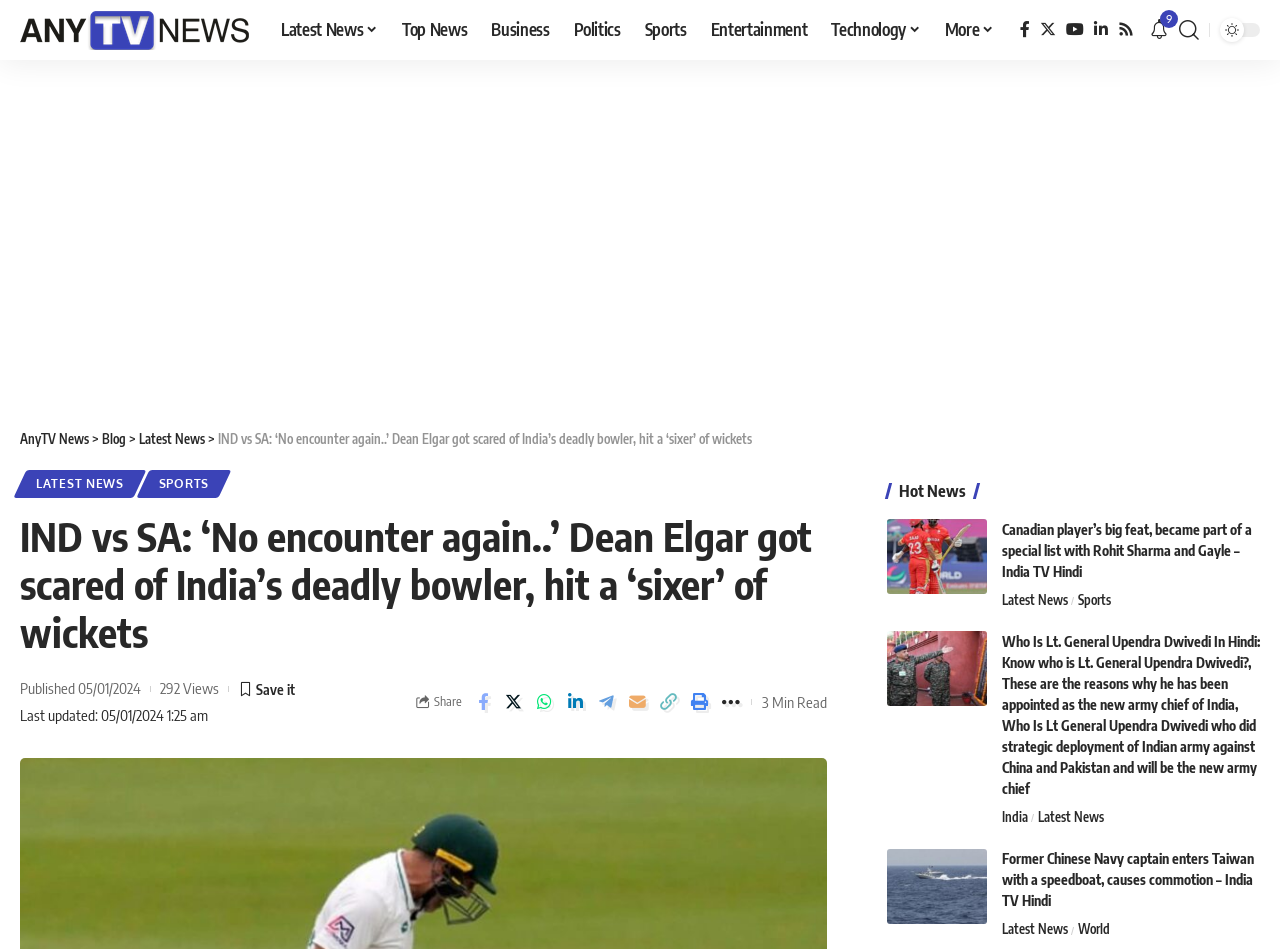Respond with a single word or phrase to the following question: What is the name of the cricket player mentioned in the article?

Dean Elgar